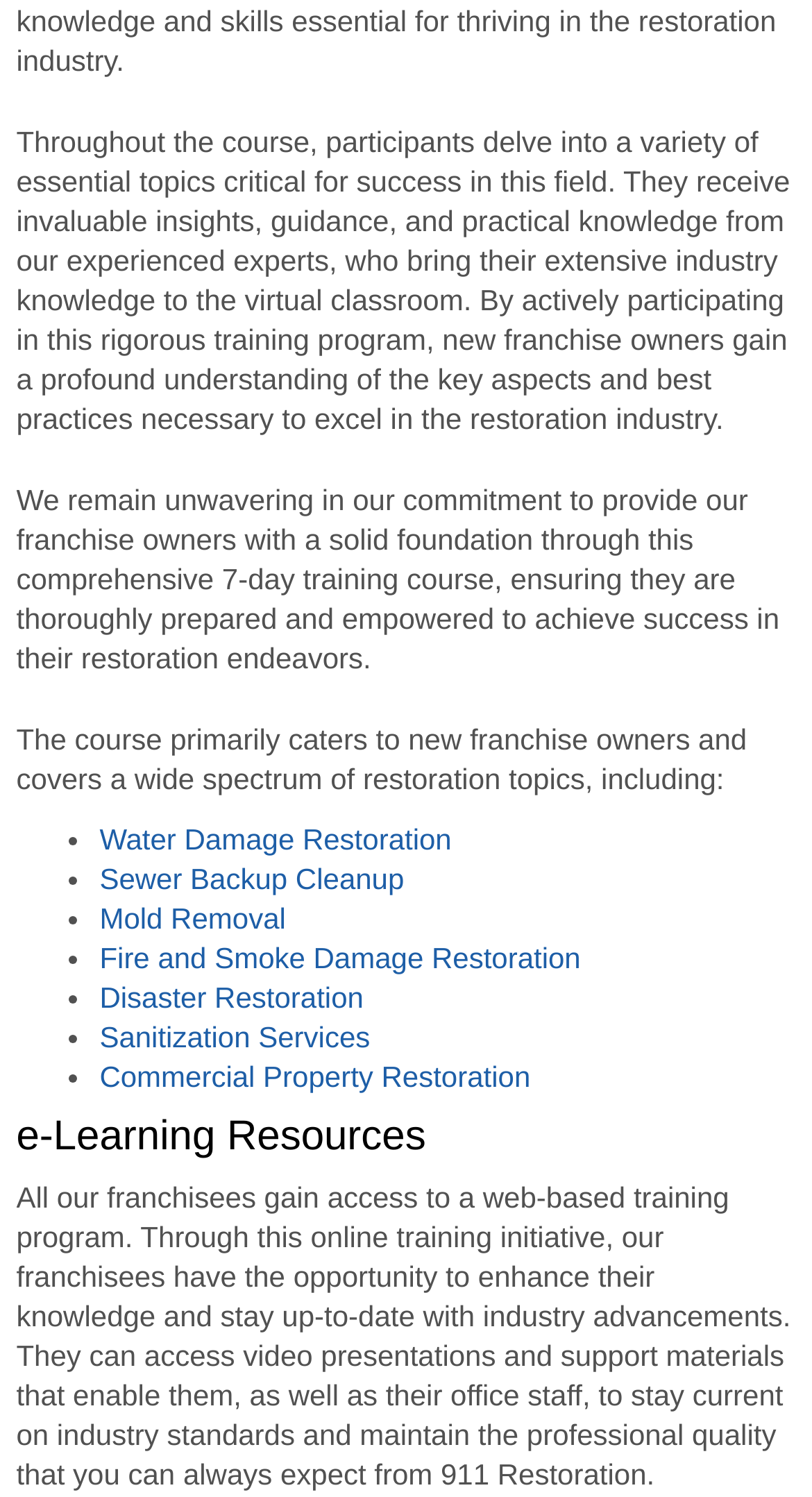Please find the bounding box coordinates of the element's region to be clicked to carry out this instruction: "Click on Mold Removal".

[0.123, 0.324, 0.352, 0.346]